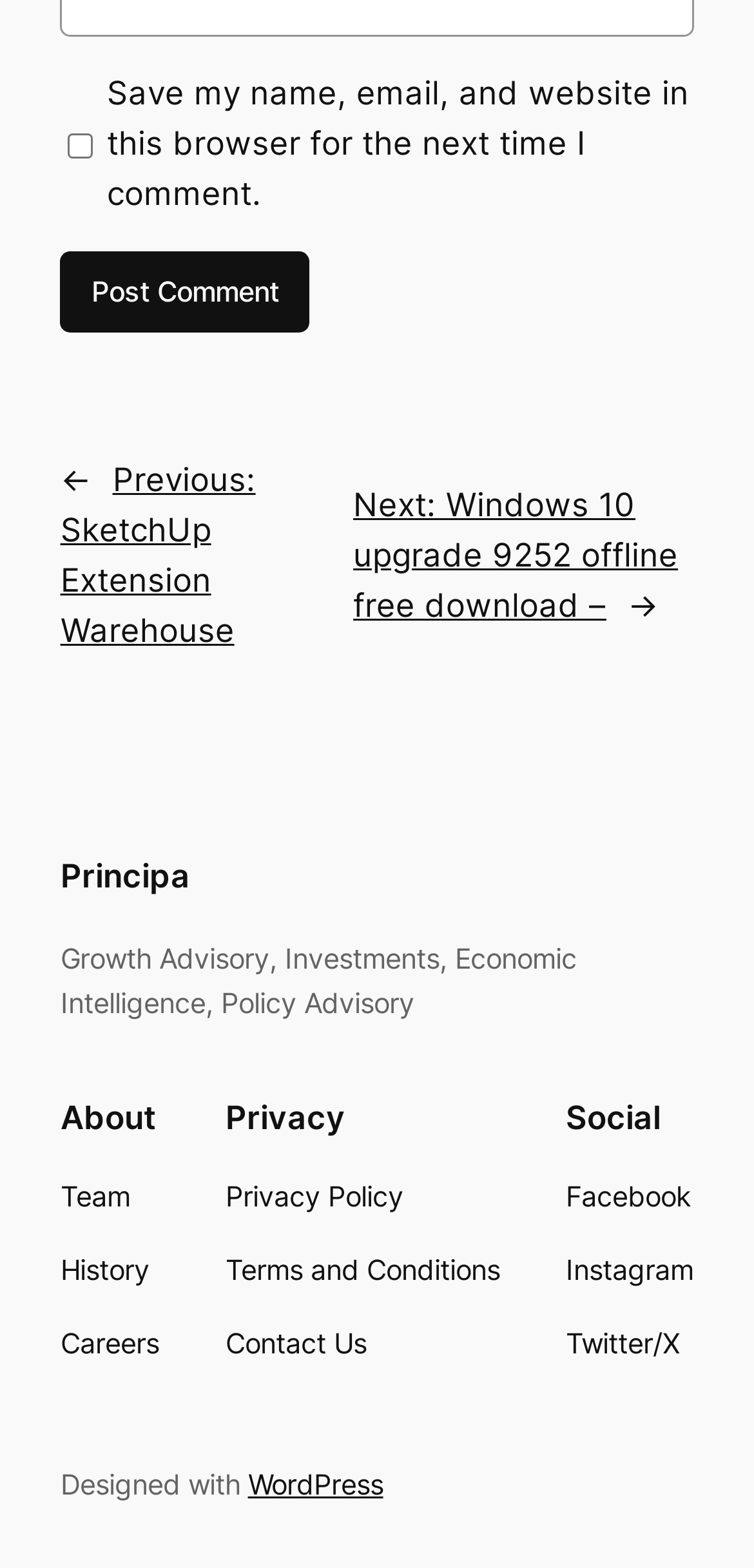How many navigation sections are there?
Look at the image and provide a detailed response to the question.

There are four navigation sections on the webpage, namely 'Posts', 'About', 'Privacy', and 'Social Media', each with its own set of links and subheadings.